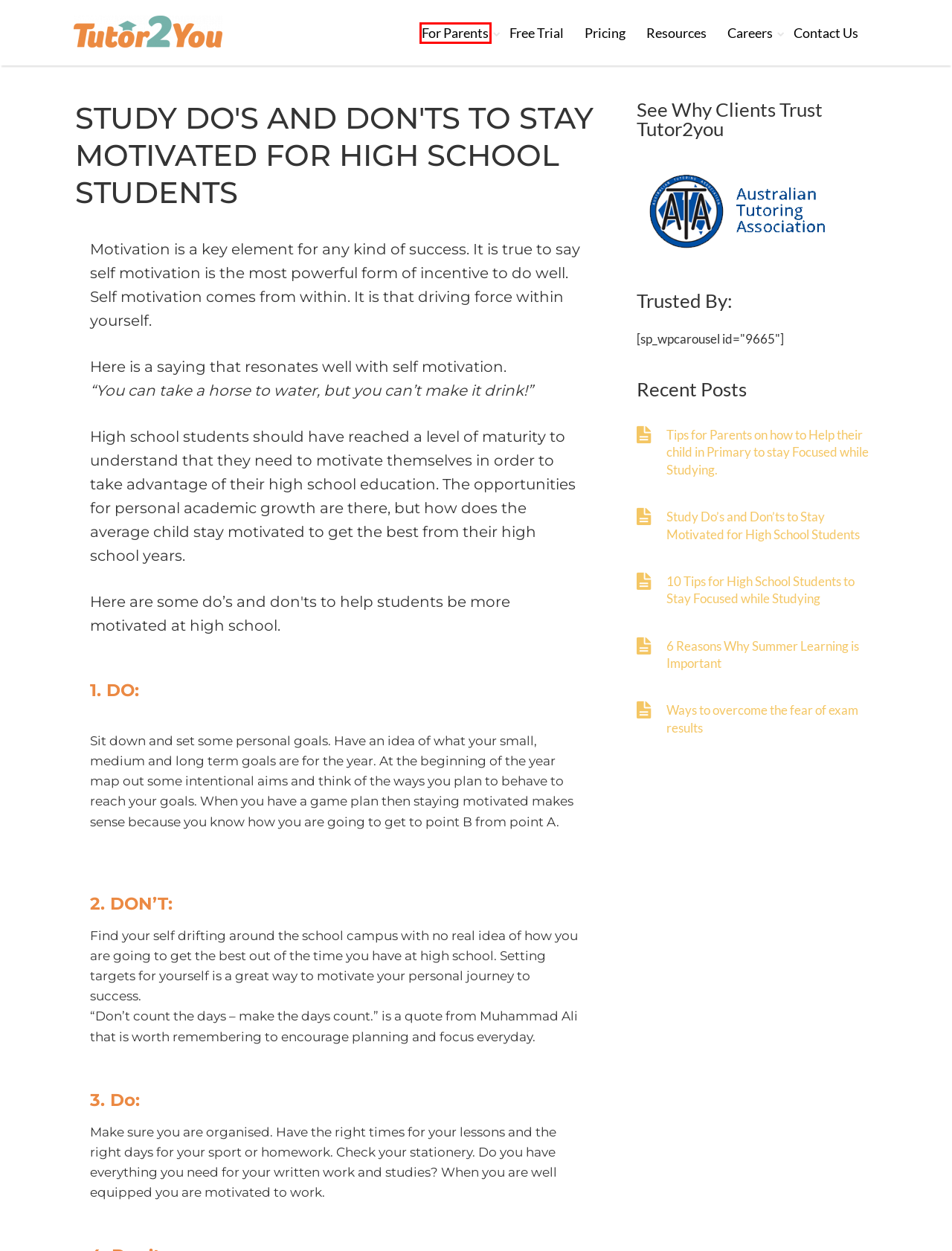Examine the screenshot of a webpage with a red rectangle bounding box. Select the most accurate webpage description that matches the new webpage after clicking the element within the bounding box. Here are the candidates:
A. Tutoring Jobs - Tutor2You - Tutoring Jobs in Melbourne
B. Learning Resources Parents & Kids | Improve Your Child's Results
C. Tutoring Pricing - Tutor2You - Book Your FREE Trial Today
D. Book Tutor - Tutor2you Free Consultation | Book Online
E. How In-home Tutoring Works - Book Your FREE Trial Today | Tutor2you
F. 10 Tips for High School Students to Stay Focused while Studying | Tutor2You
G. One-on-One In-home Tutoring in Brisbane, Gold Coast & Melbourne
H. Tips for Parents on how to Help their child in Primary to stay Focused while Studying. | Tutor2You

E